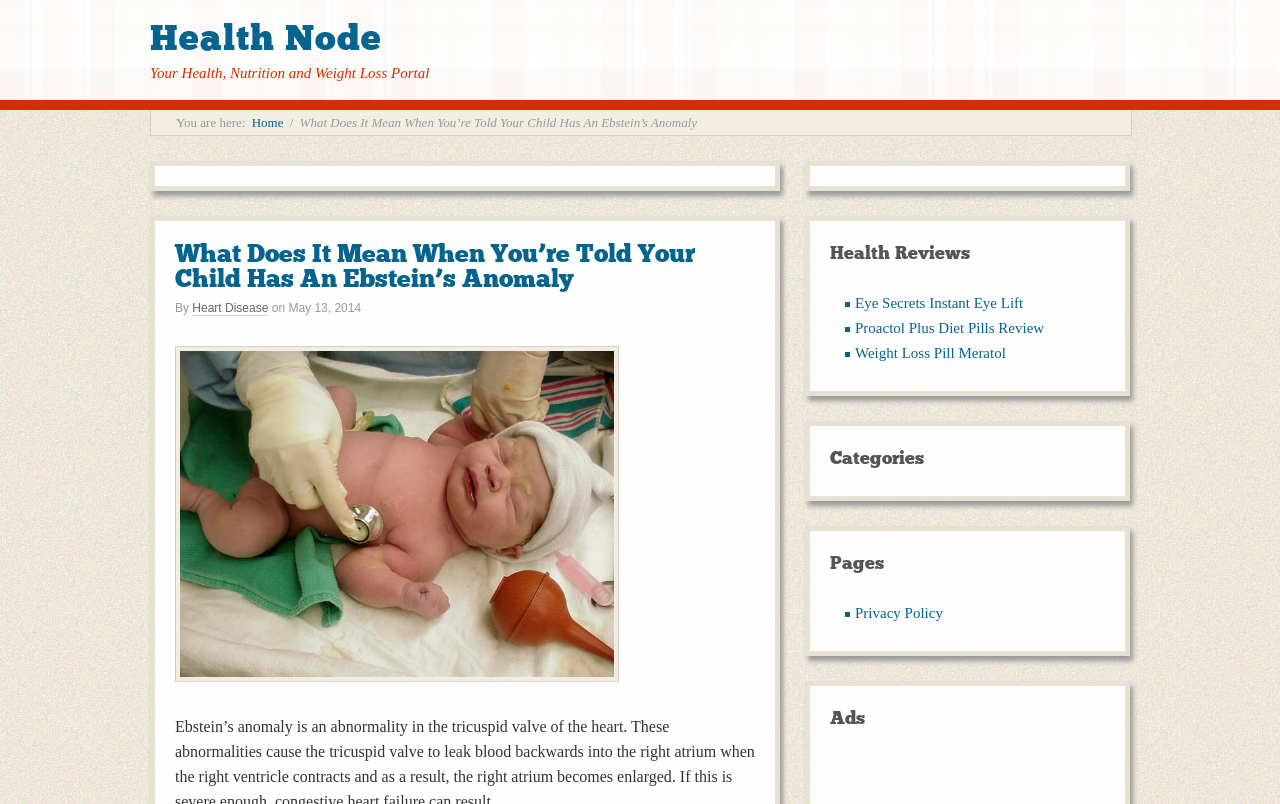Please identify and generate the text content of the webpage's main heading.

What Does It Mean When You’re Told Your Child Has An Ebstein’s Anomaly